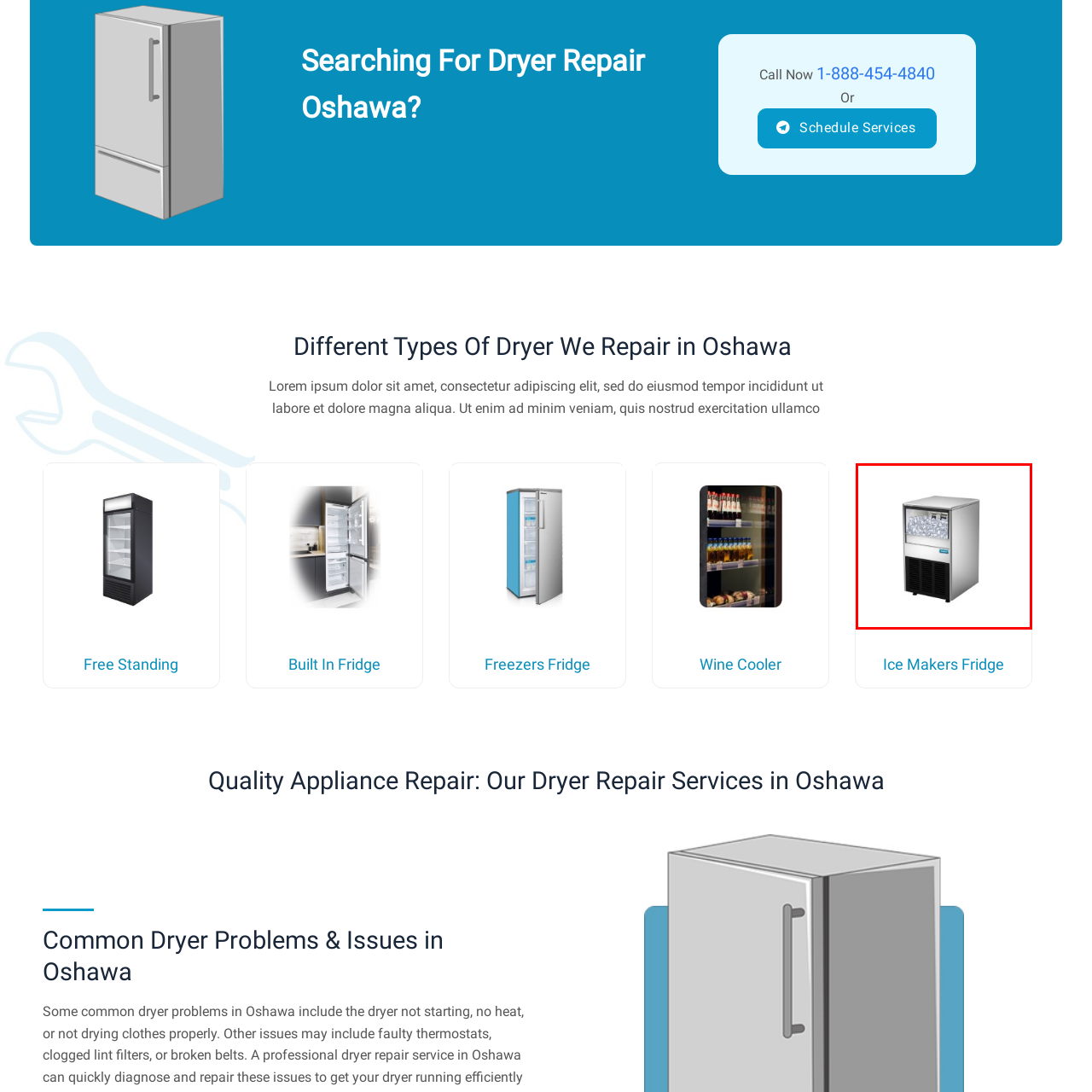Inspect the image surrounded by the red outline and respond to the question with a brief word or phrase:
How many dispensing nozzles does the ice maker have?

Two